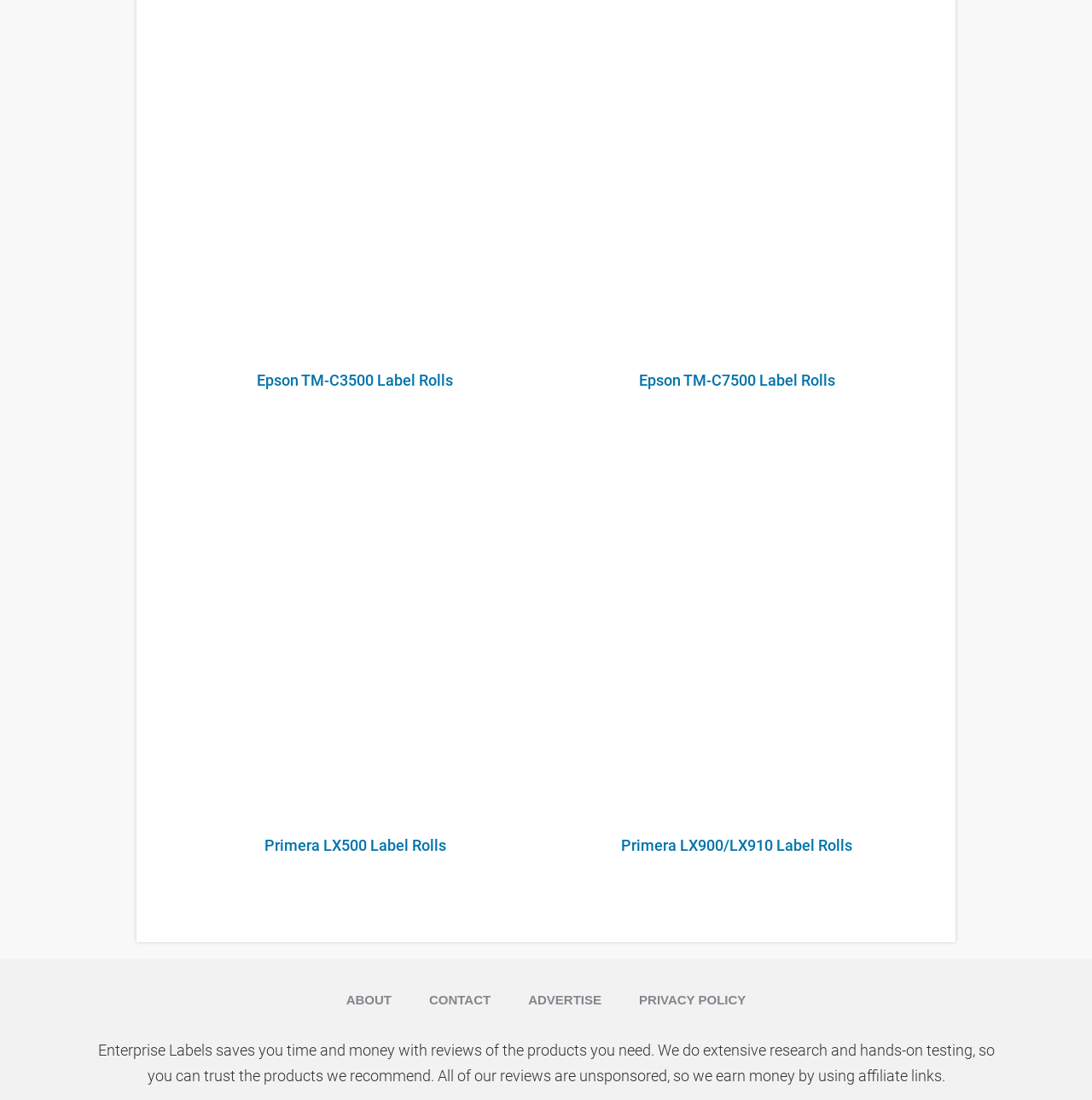Answer succinctly with a single word or phrase:
How does Enterprise Labels earn money?

Using affiliate links